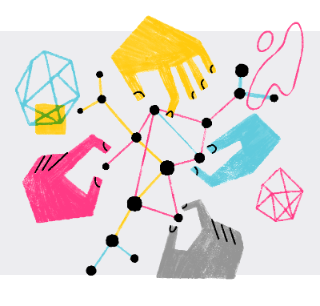Offer an in-depth caption that covers the entire scene depicted in the image.

The image features a vibrant and abstract illustration of hands in various positions, interacting with a network composed of colorful geometric shapes. Three hands are prominently displayed: one in a striking pink, one in a bold gray, and one in a vivid blue. Each hand reaches out towards a series of interconnected black dots, representing nodes within a network, suggesting collaboration or connection in a digital space. Surrounding the hands are colorful geometric elements, including transparent cubes and outlines of shapes in light blue and yellow, enhancing the sense of creativity and dynamism. This illustration effectively symbolizes connectivity, collaboration, and the intersection of technology and human interaction.